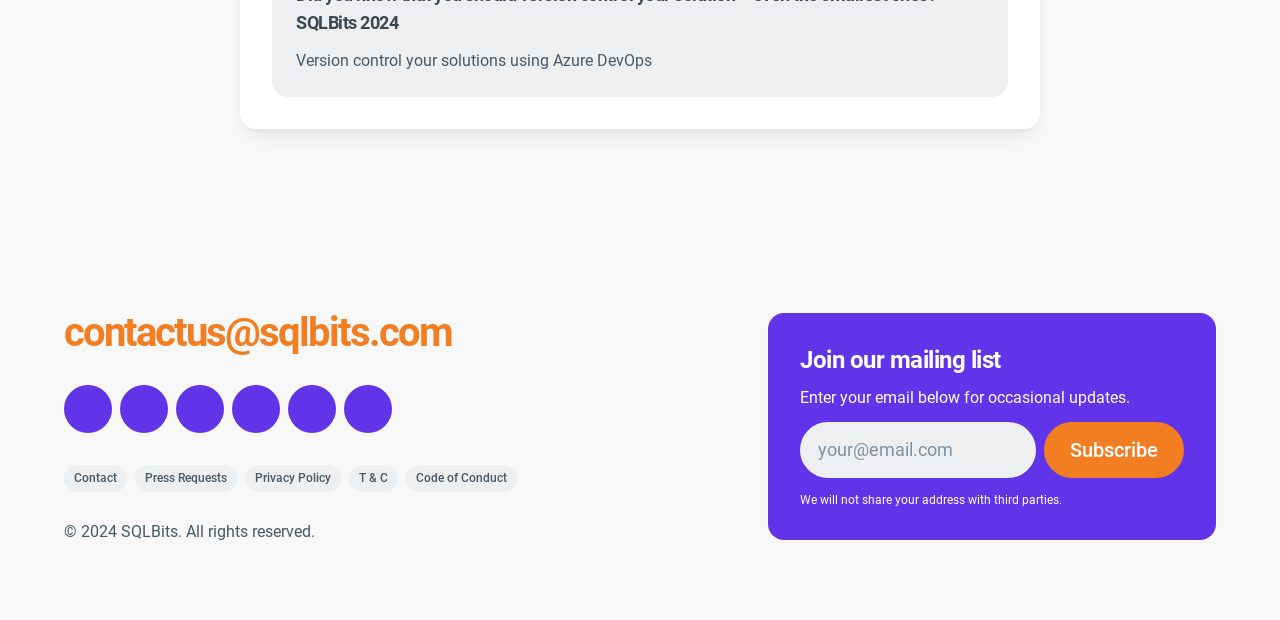Identify the bounding box coordinates for the region of the element that should be clicked to carry out the instruction: "Contact us via email". The bounding box coordinates should be four float numbers between 0 and 1, i.e., [left, top, right, bottom].

[0.05, 0.505, 0.575, 0.569]